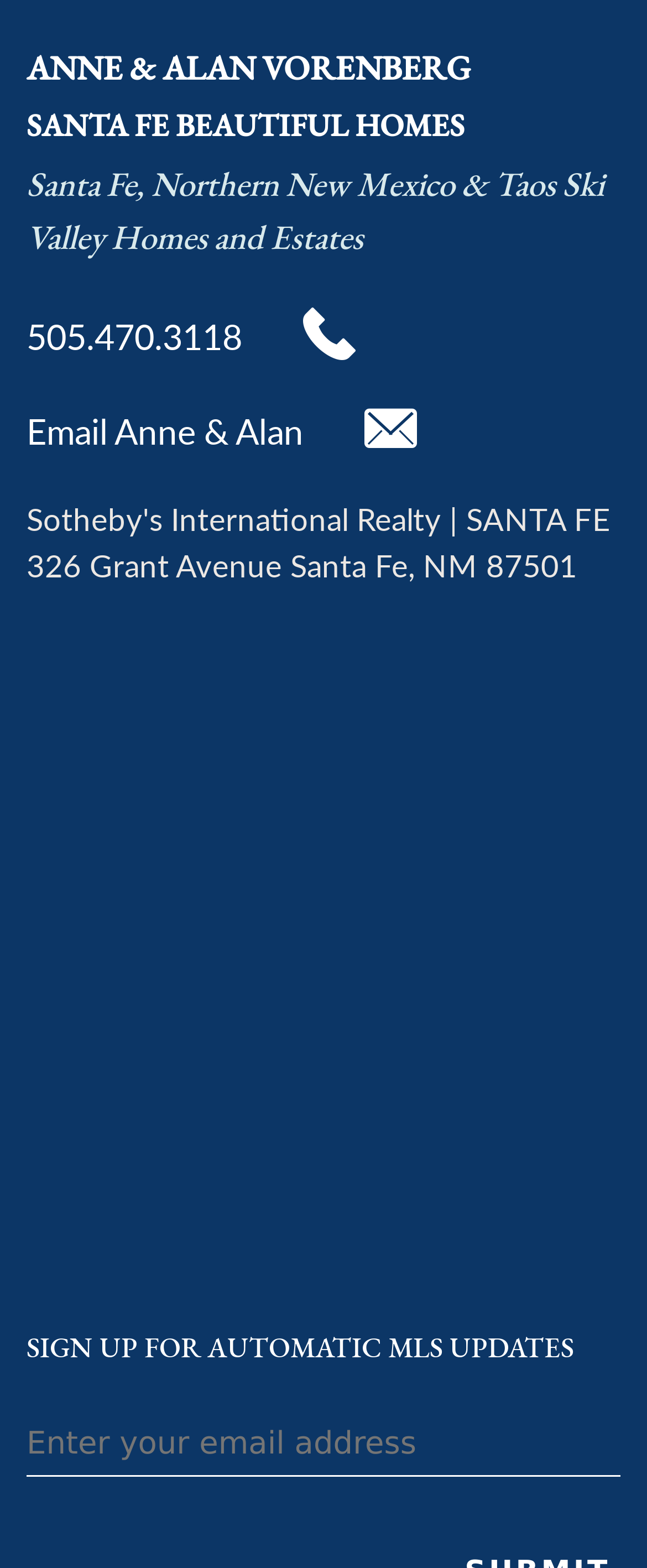Identify and provide the bounding box coordinates of the UI element described: "alt="About Us"". The coordinates should be formatted as [left, top, right, bottom], with each number being a float between 0 and 1.

[0.041, 0.392, 0.959, 0.806]